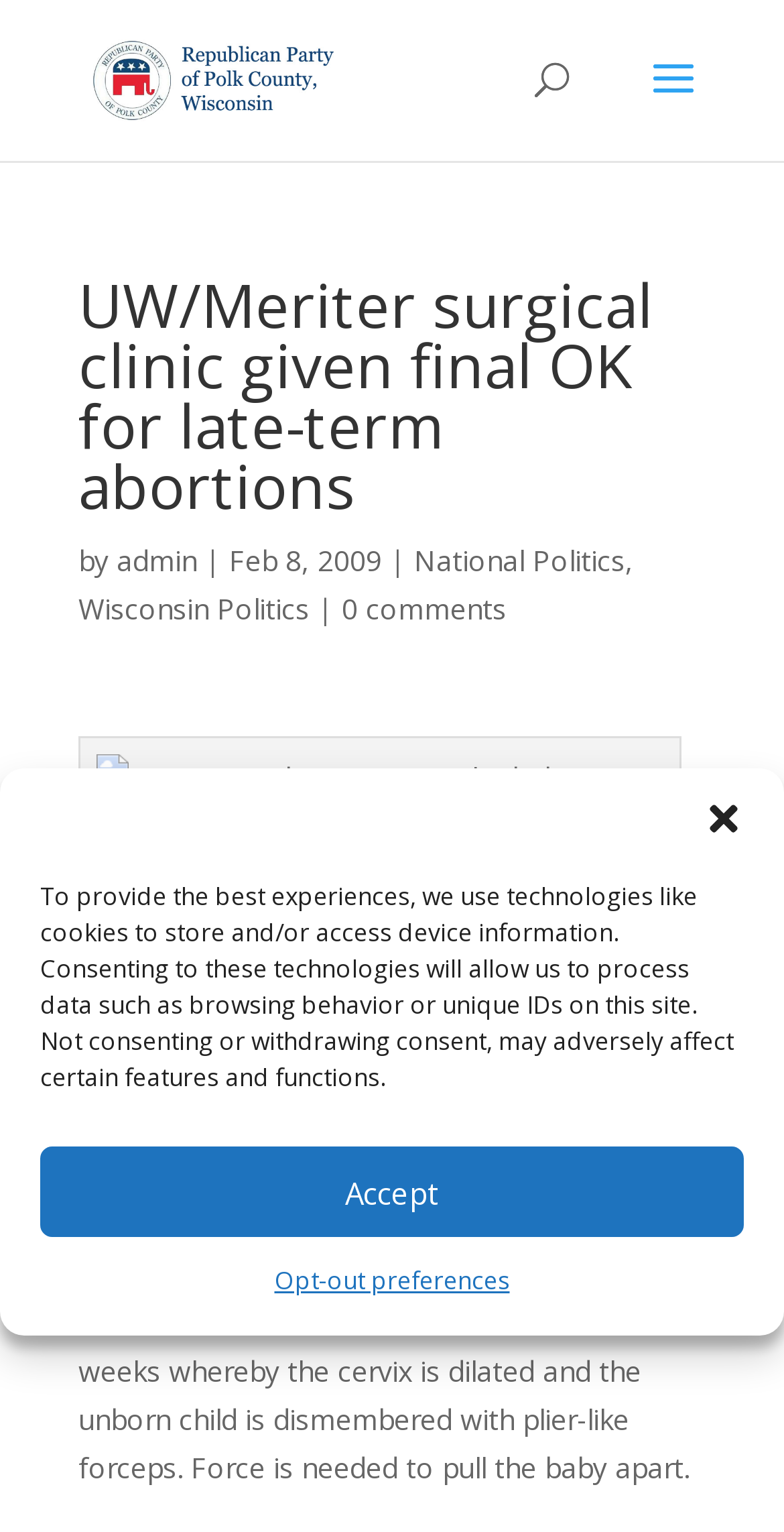What is the method used for abortions after 13 weeks?
Offer a detailed and full explanation in response to the question.

The method used for abortions after 13 weeks can be found in the article text, which states '...the standard abortion method used after 13 weeks whereby the cervix is dilated and the unborn child is dismembered with plier-like forceps.'